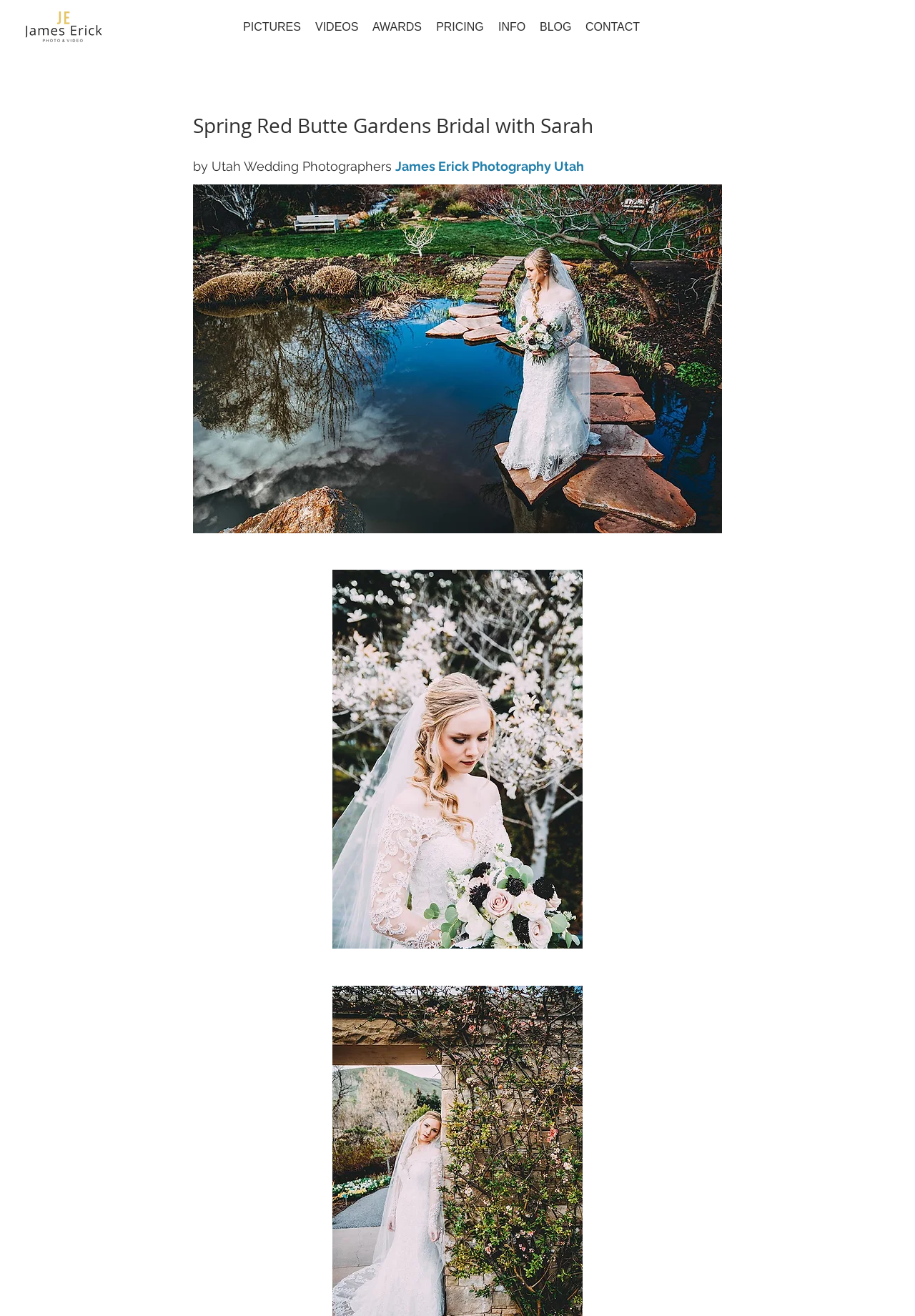Please determine the bounding box coordinates of the area that needs to be clicked to complete this task: 'click Utah Wedding Photographers logo'. The coordinates must be four float numbers between 0 and 1, formatted as [left, top, right, bottom].

[0.028, 0.007, 0.111, 0.034]